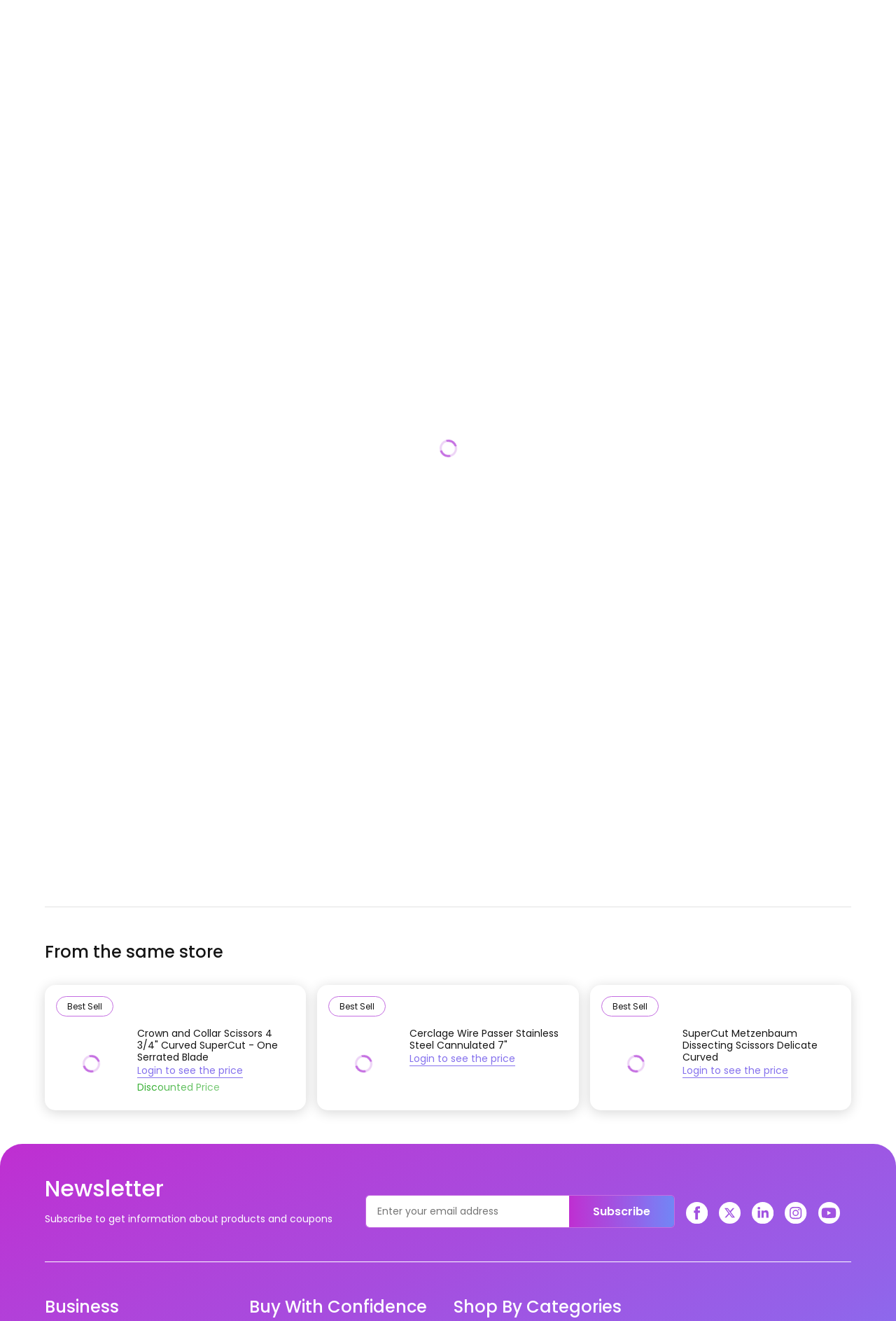Summarize the webpage comprehensively, mentioning all visible components.

This webpage is about a product called Semb Rongeur 9 Round 17Mm Double Action, available at DVM Central, a veterinary marketplace. At the top, there are several links and images, including a logo of DVM Central, a search box, and a few navigation links. Below that, there is a small navigation bar with buttons and text, including "A VetandTech Company" and "A Leading Marketplace for Veterinarians".

The main content of the page is divided into sections. On the left, there are three images of the product, and on the right, there is a section with product information, including a "Login to see the price" button, a "Free shipping on minimum order of $10.00" notice, and an "Out of Stock" label. Below that, there is a section with details about the seller, including the seller's name, "GerVetUSA", and a "Visit Store" button.

Further down, there are sections with product categories, including "Orthopedic Instruments" and "Procedure Specific Instruments", and a section with a heading "Need Advice?" that includes a phone number and a "Watch Video" button. There is also a section about payment methods, including images of payment logos and a heading "Secure Express Checkout".

Throughout the page, there are various buttons, links, and images, including a few icons and a "Buy Now" button. At the very bottom, there are more links, including "Virtual Expo", "Blogs", and "Sell on DVM".